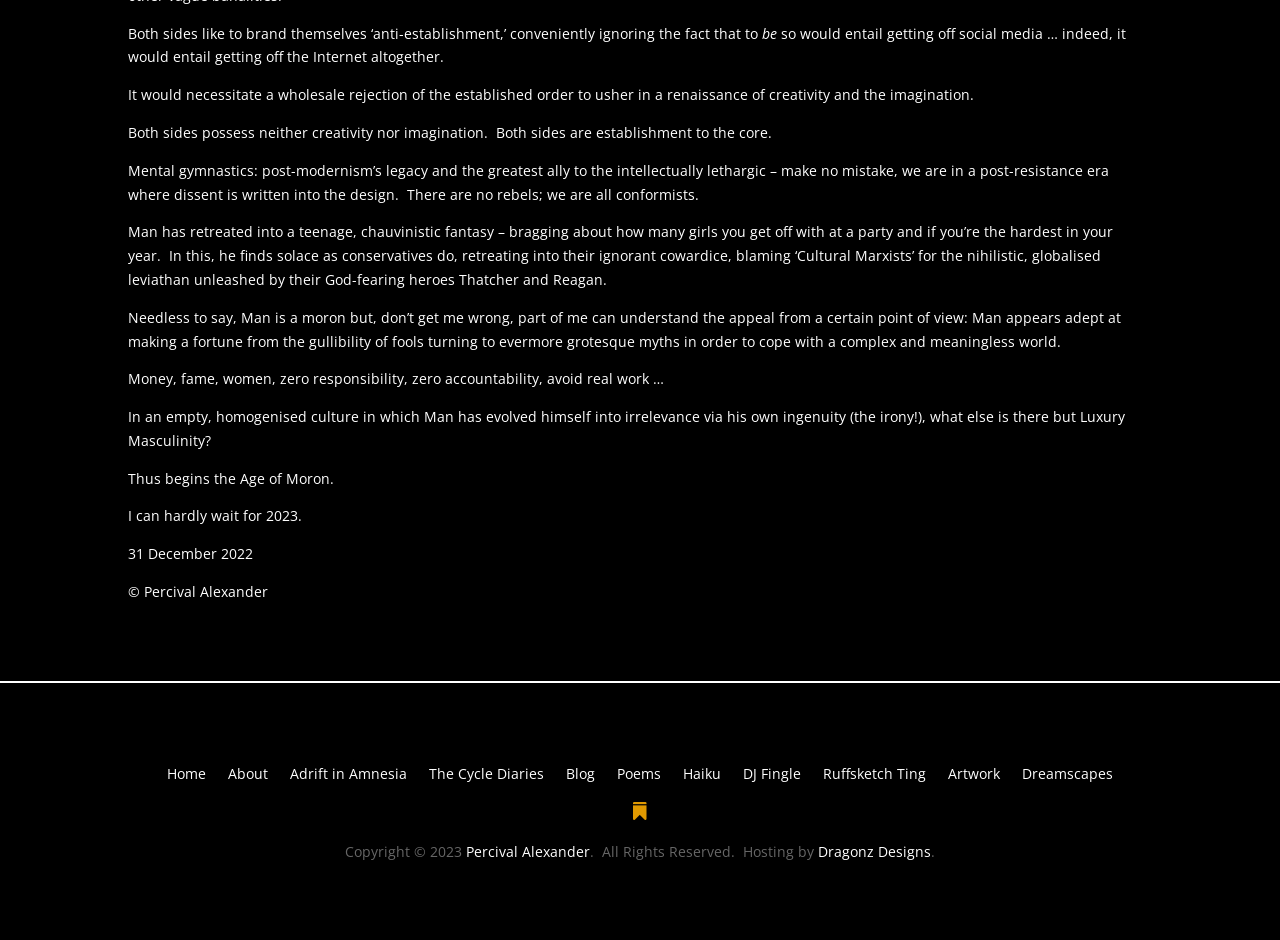Using the provided element description "Evergon", determine the bounding box coordinates of the UI element.

None